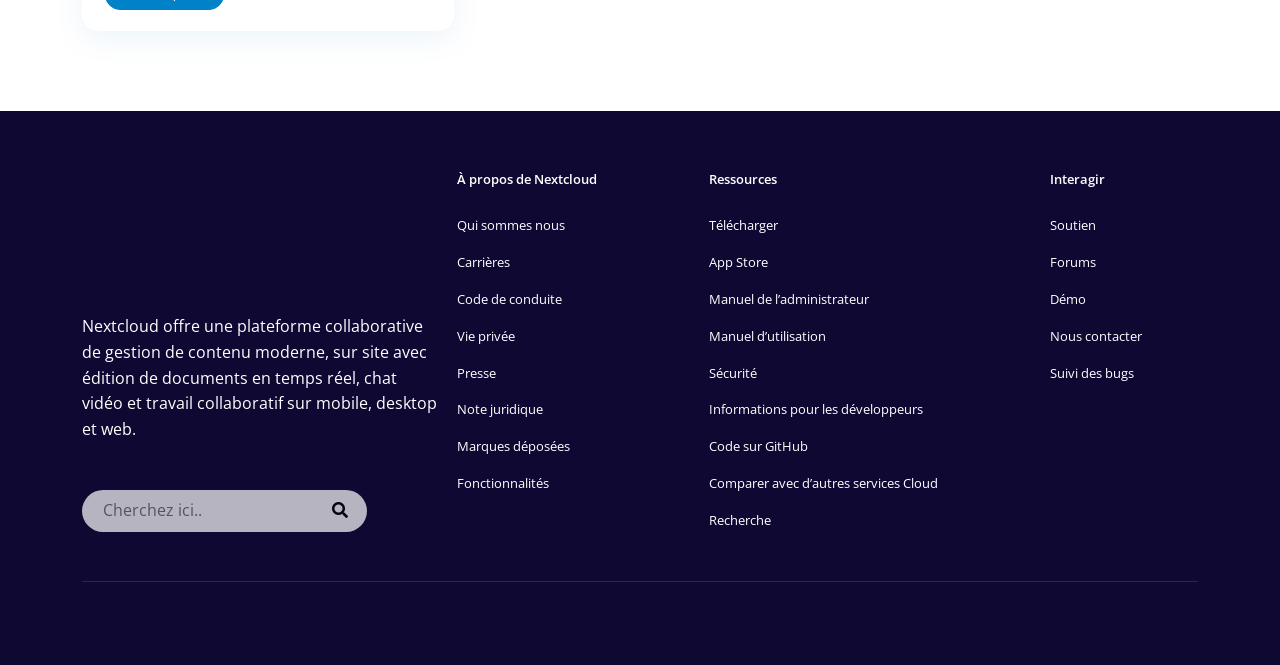Can you find the bounding box coordinates for the element that needs to be clicked to execute this instruction: "Explore features"? The coordinates should be given as four float numbers between 0 and 1, i.e., [left, top, right, bottom].

[0.351, 0.699, 0.473, 0.754]